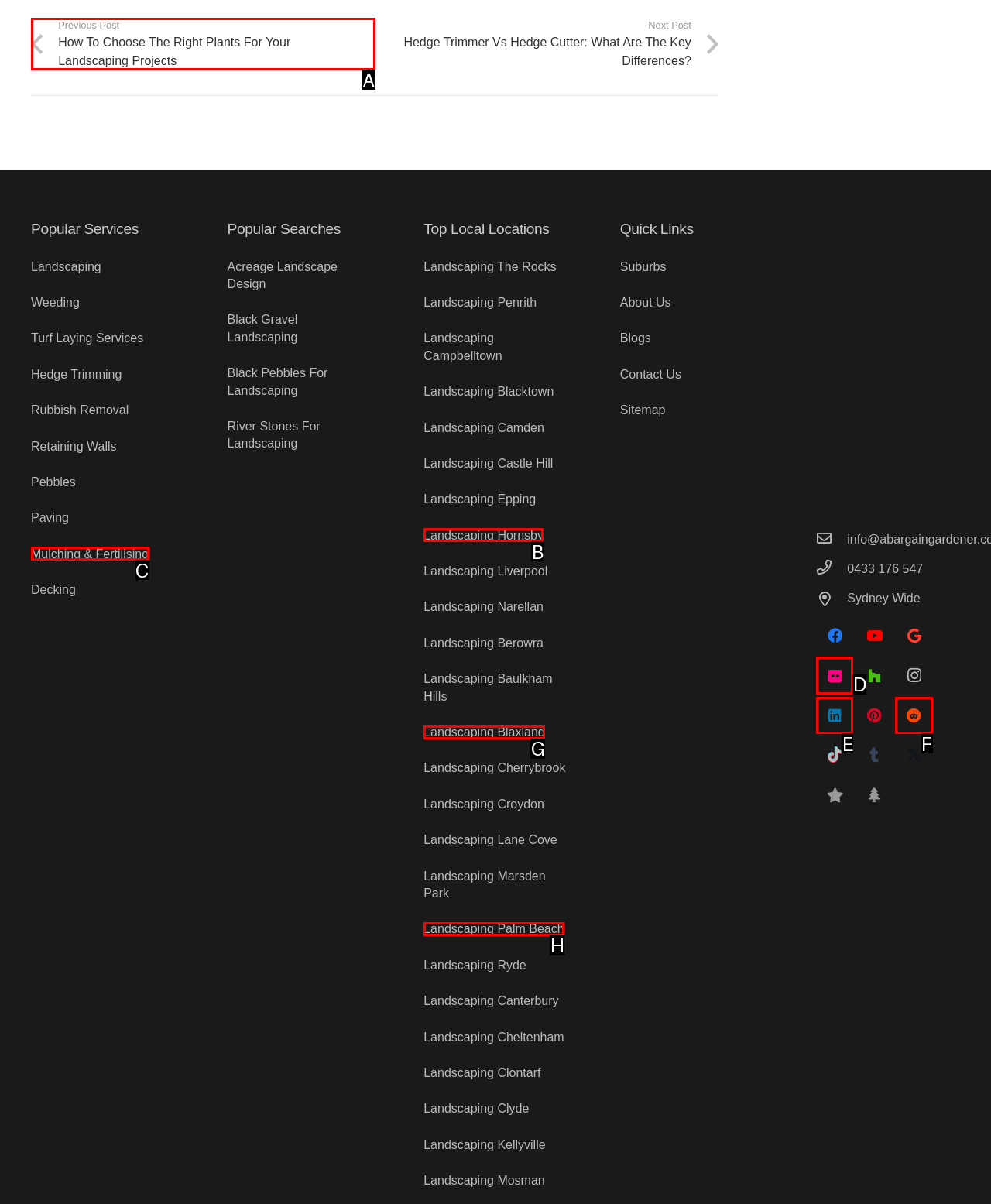Match the element description: Landscaping Palm Beach to the correct HTML element. Answer with the letter of the selected option.

H